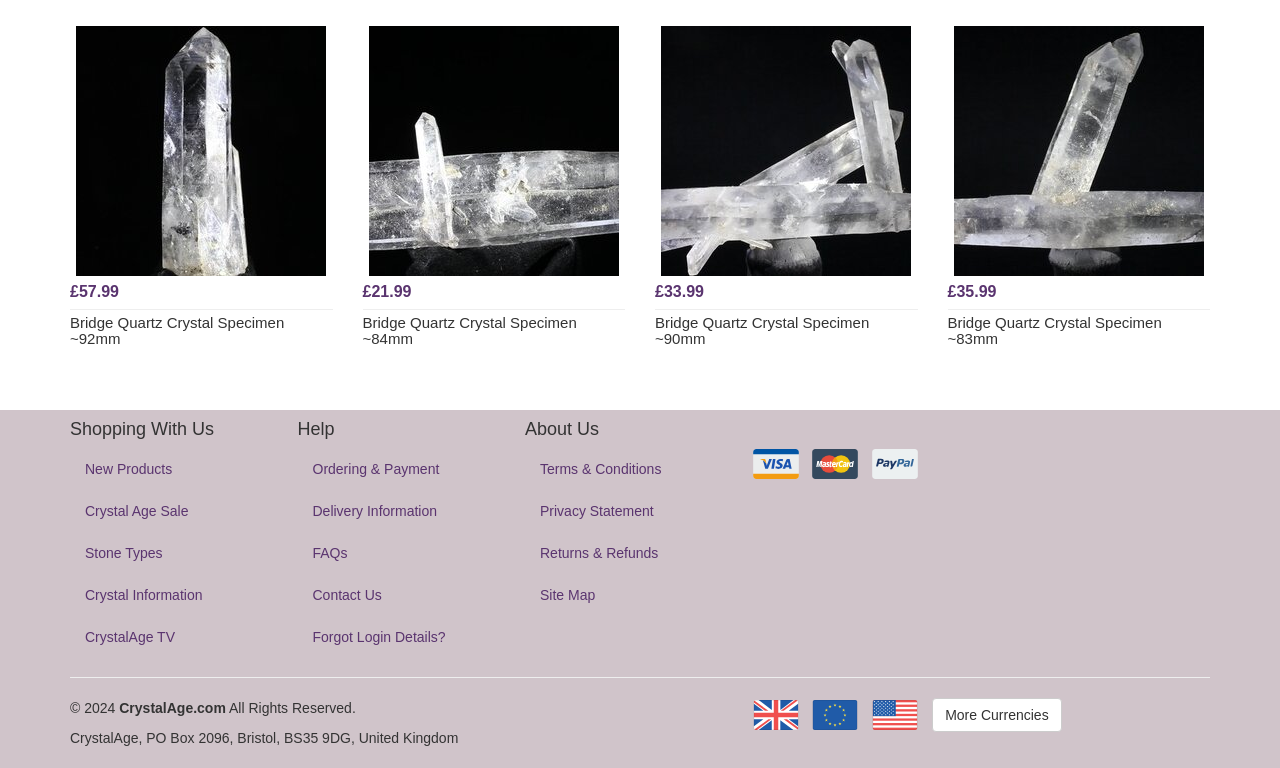Find the bounding box coordinates for the HTML element specified by: "alt="Show Prices in Euros"".

[0.635, 0.919, 0.671, 0.94]